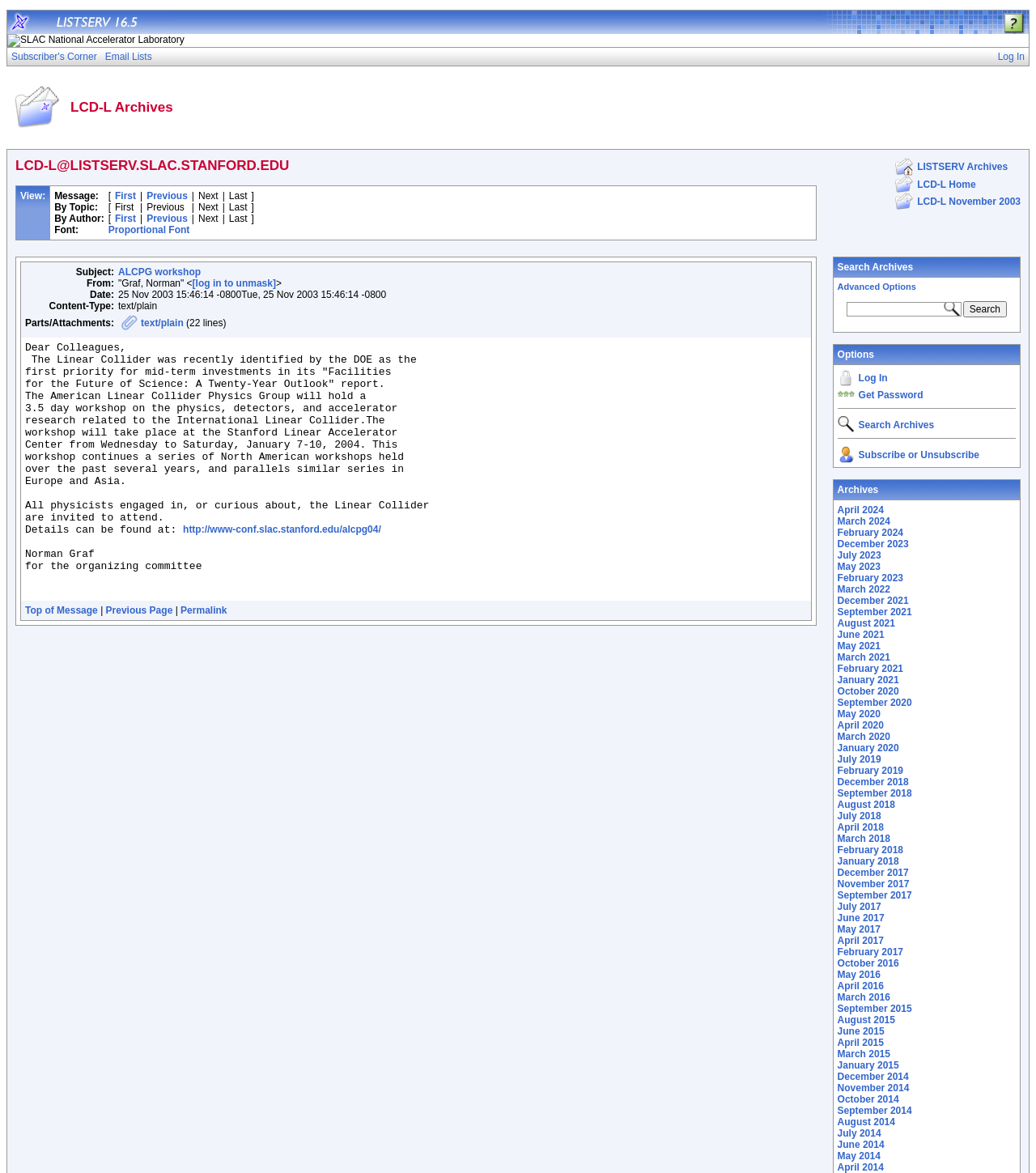Determine the bounding box coordinates of the clickable region to execute the instruction: "Click on Help for LCD-L Archives". The coordinates should be four float numbers between 0 and 1, denoted as [left, top, right, bottom].

[0.969, 0.021, 0.993, 0.031]